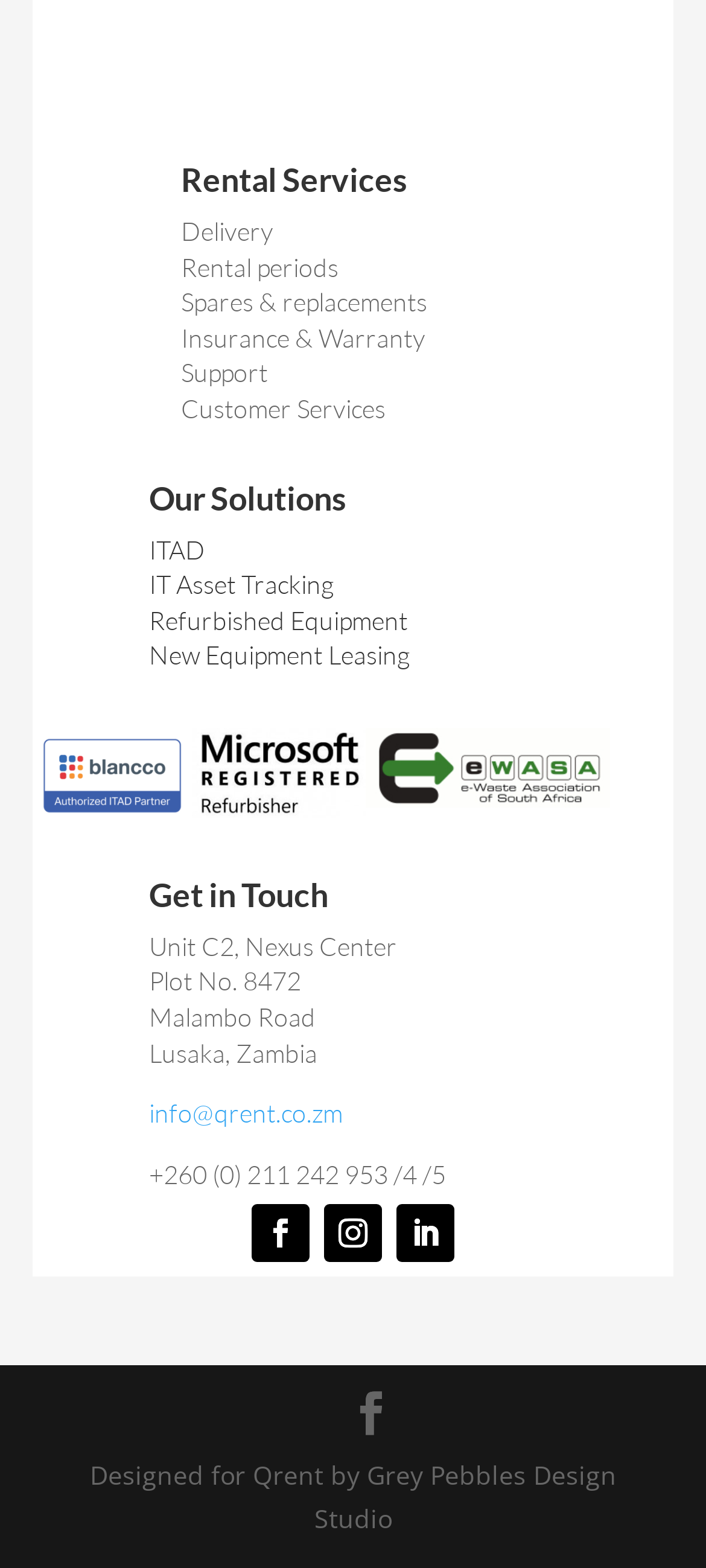Please find the bounding box coordinates (top-left x, top-left y, bottom-right x, bottom-right y) in the screenshot for the UI element described as follows: Refurbished Equipment

[0.211, 0.386, 0.578, 0.405]